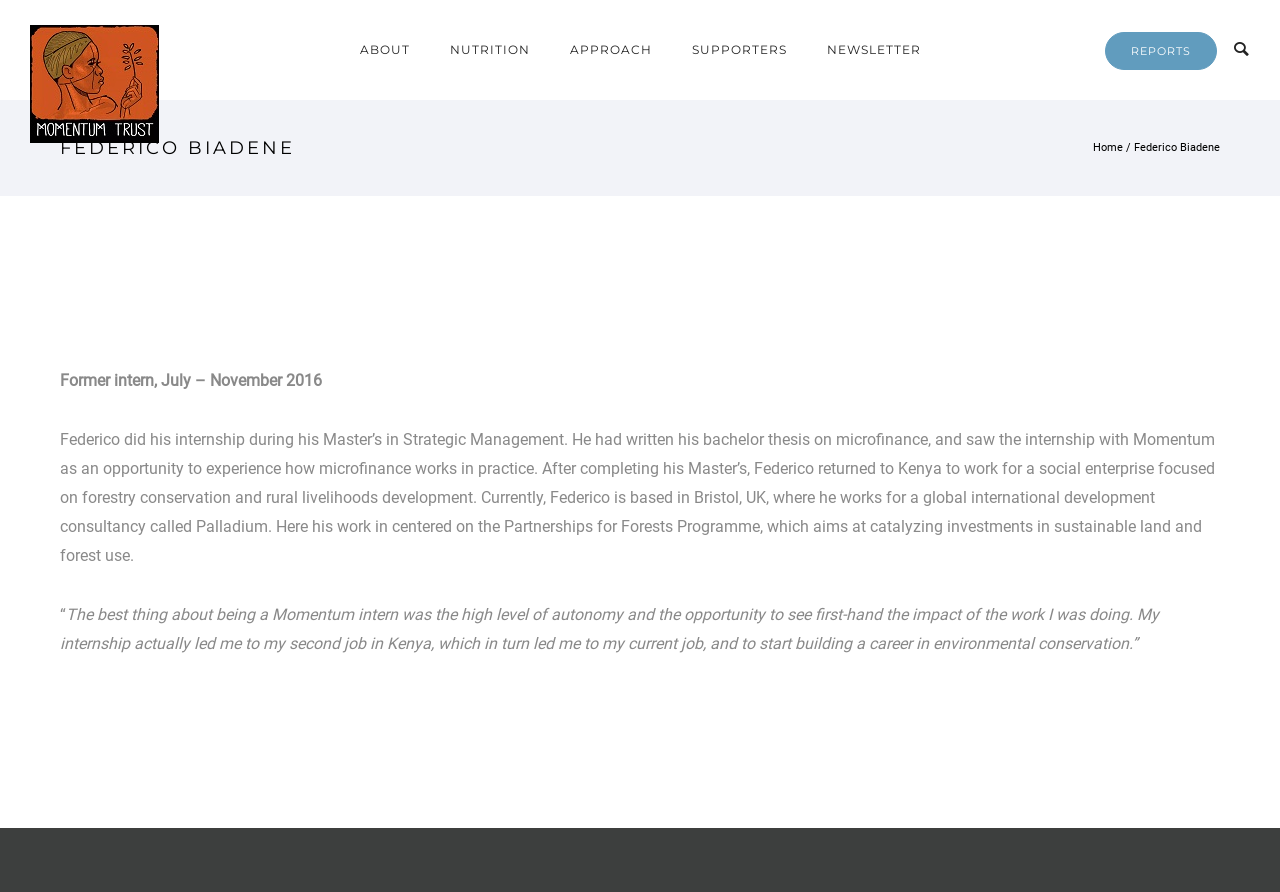Based on the image, provide a detailed response to the question:
How many links are there in the top navigation menu?

I counted the number of link elements in the top section of the page, including 'REPORTS', 'ABOUT', 'NUTRITION', 'APPROACH', 'SUPPORTERS', and 'NEWSLETTER', which are all located near the top of the page with y1 coordinates ranging from 0.036 to 0.078.